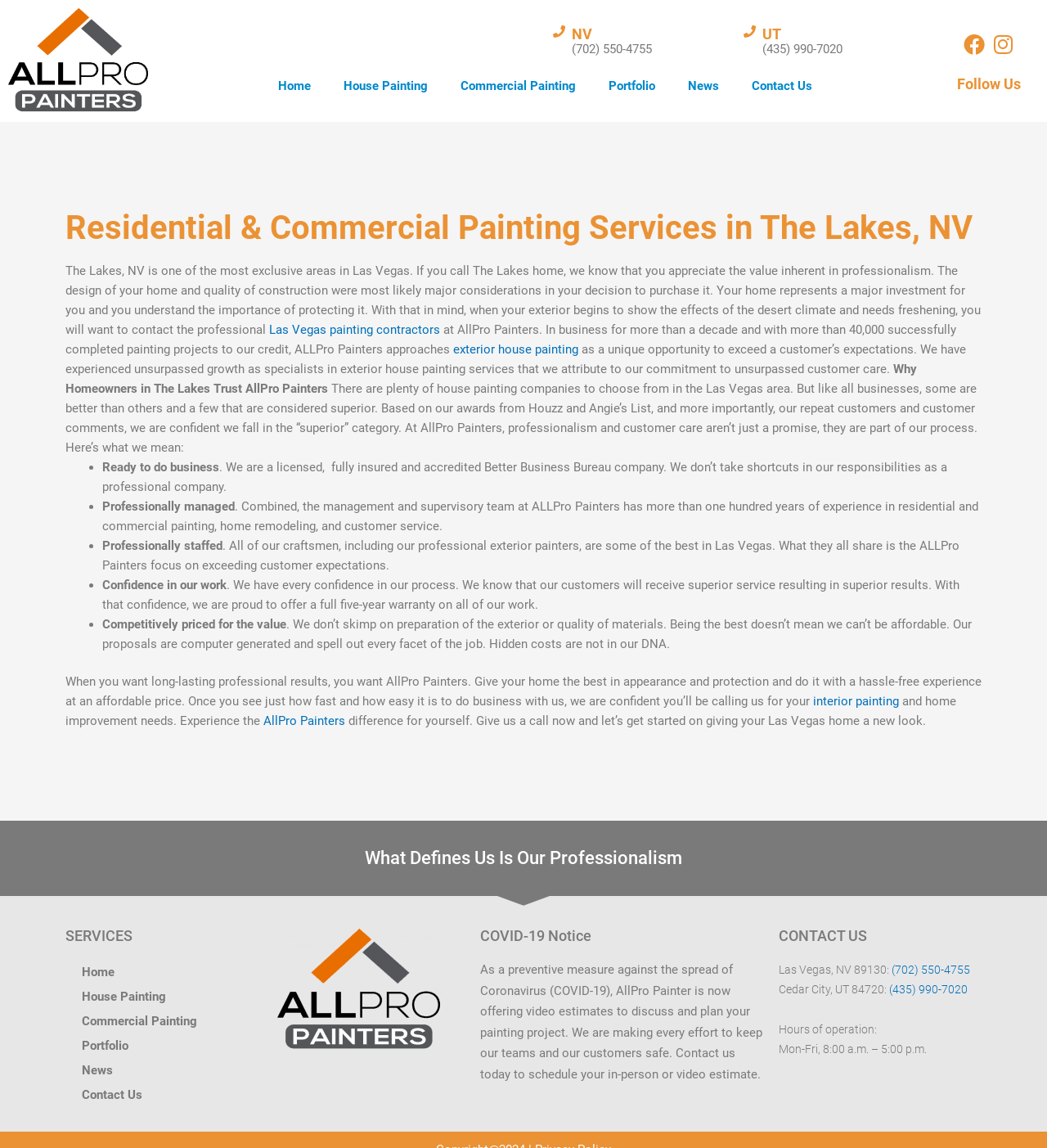Locate the bounding box coordinates of the area where you should click to accomplish the instruction: "Read more about 'What Defines Us Is Our Professionalism'".

[0.062, 0.74, 0.938, 0.756]